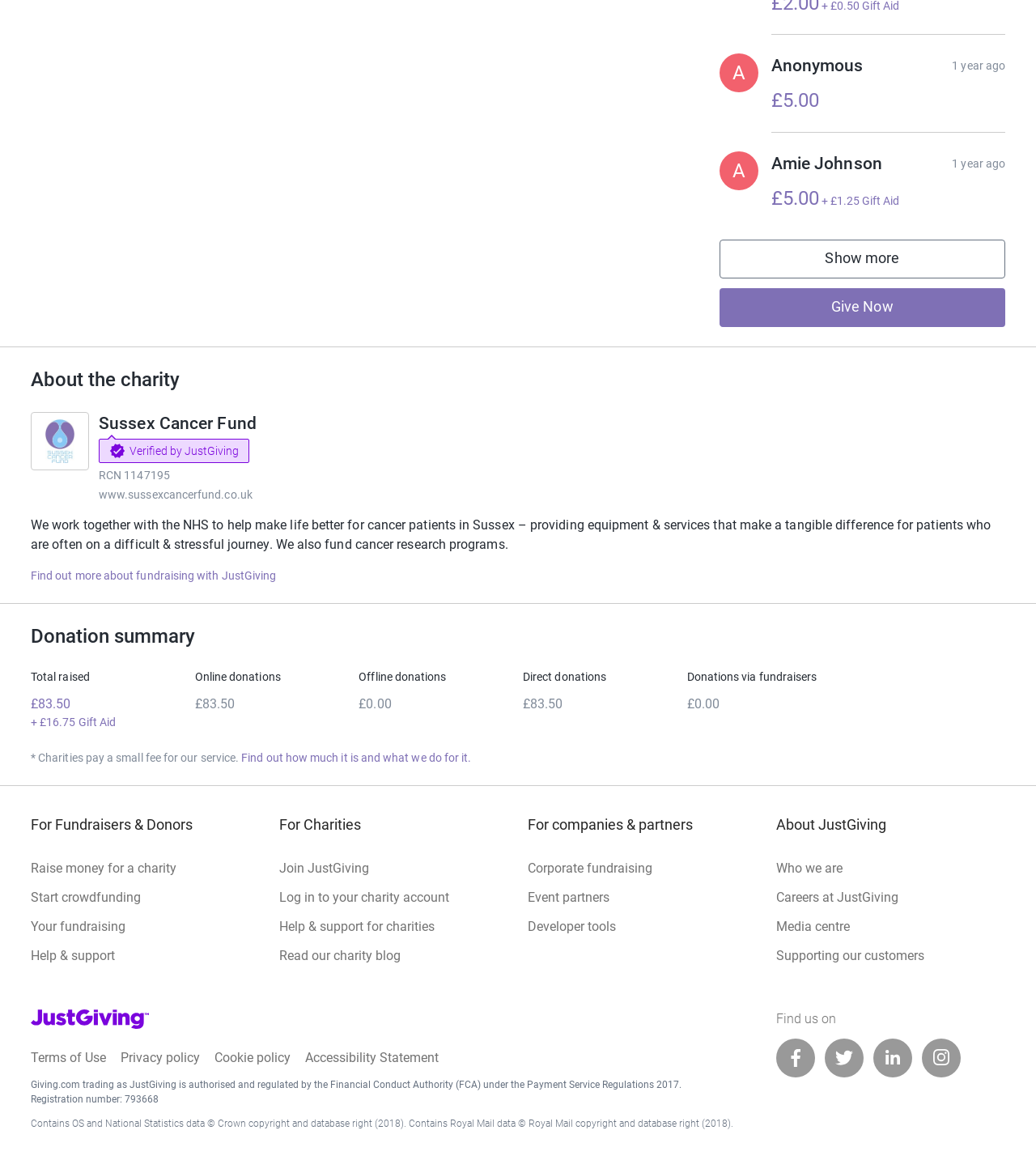Locate and provide the bounding box coordinates for the HTML element that matches this description: "Read our charity blog".

[0.27, 0.811, 0.491, 0.836]